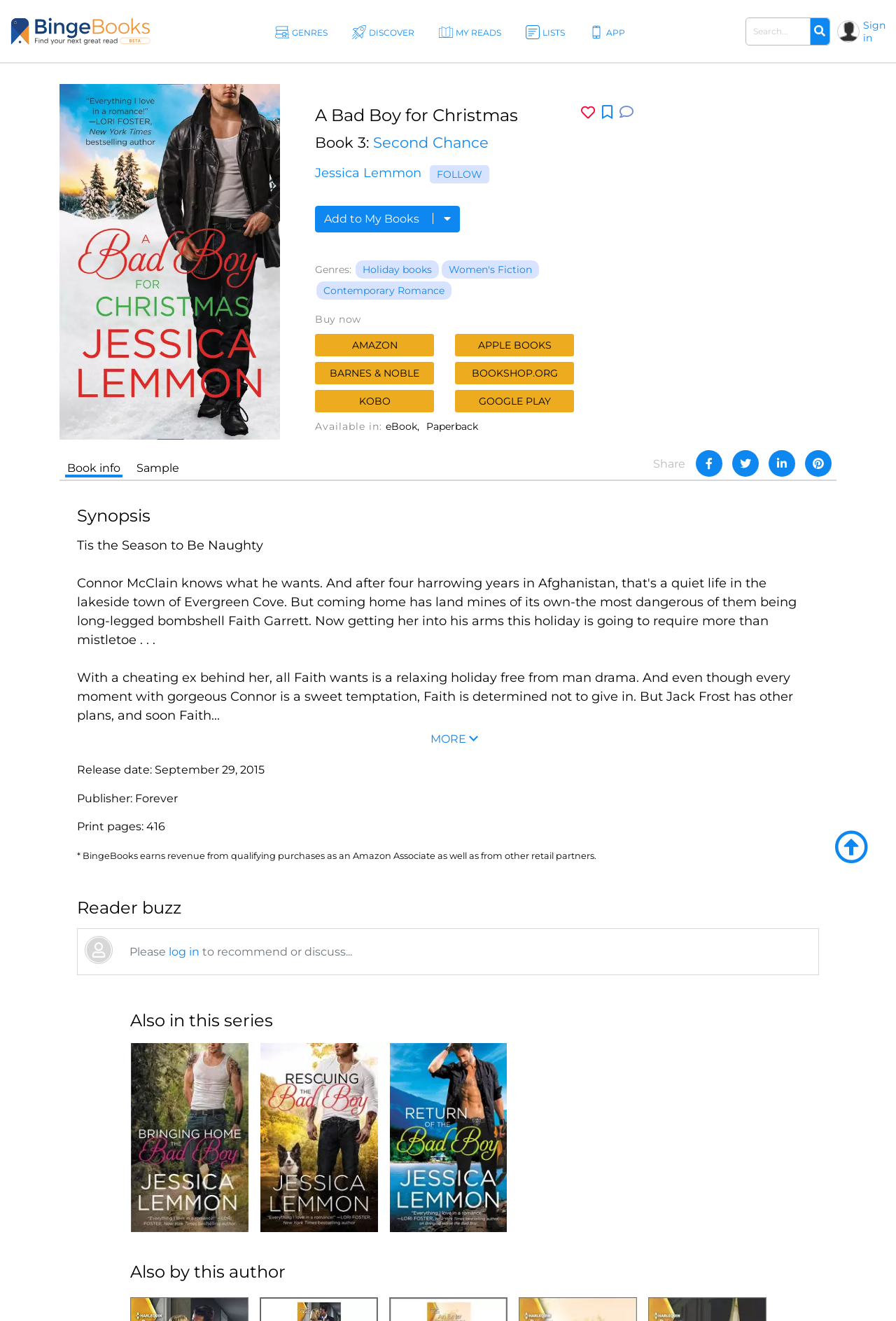Can you find the bounding box coordinates for the element that needs to be clicked to execute this instruction: "Share this book"? The coordinates should be given as four float numbers between 0 and 1, i.e., [left, top, right, bottom].

[0.729, 0.346, 0.765, 0.356]